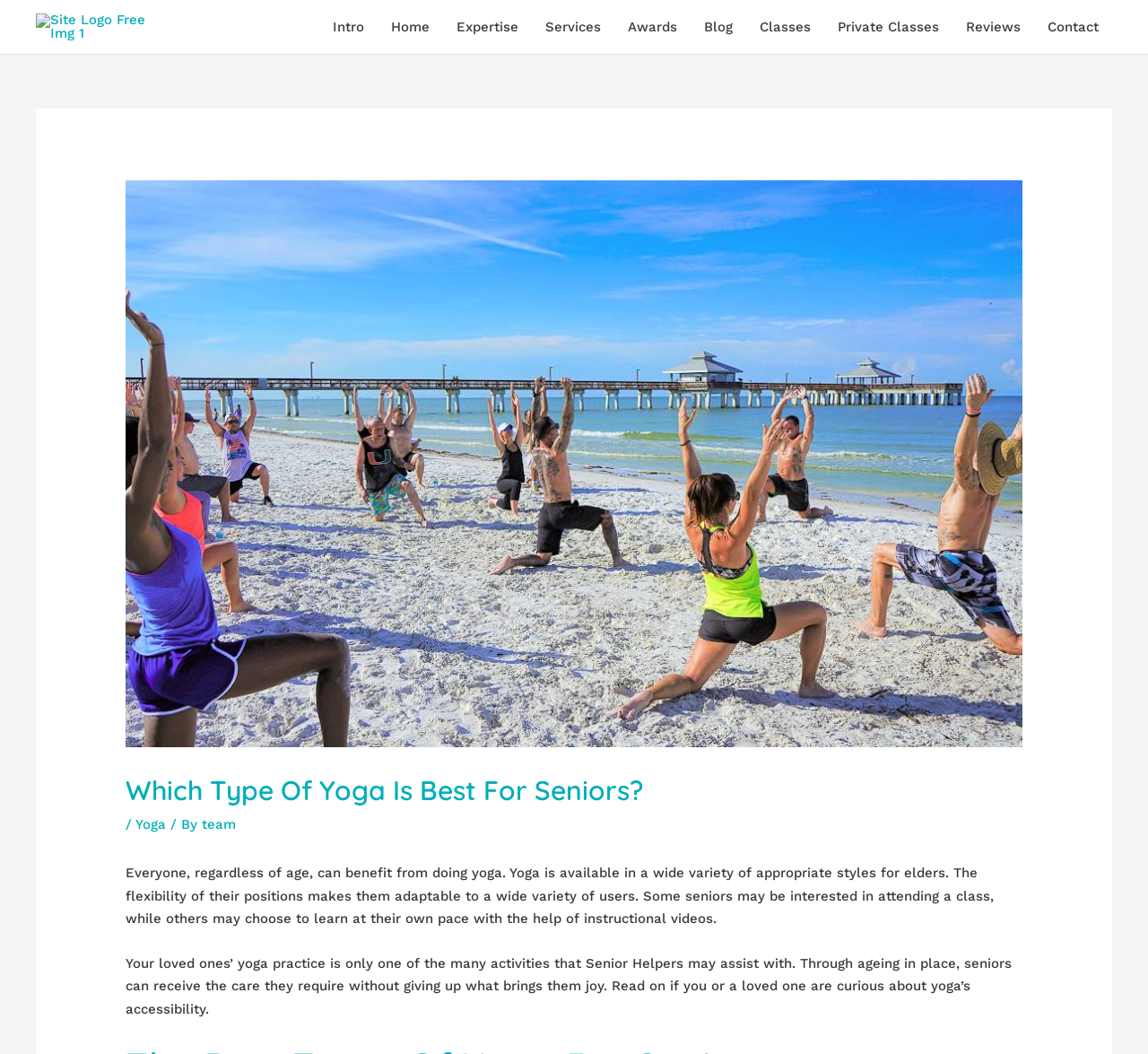Identify the coordinates of the bounding box for the element that must be clicked to accomplish the instruction: "Click the 'Yoga' link".

[0.118, 0.775, 0.145, 0.79]